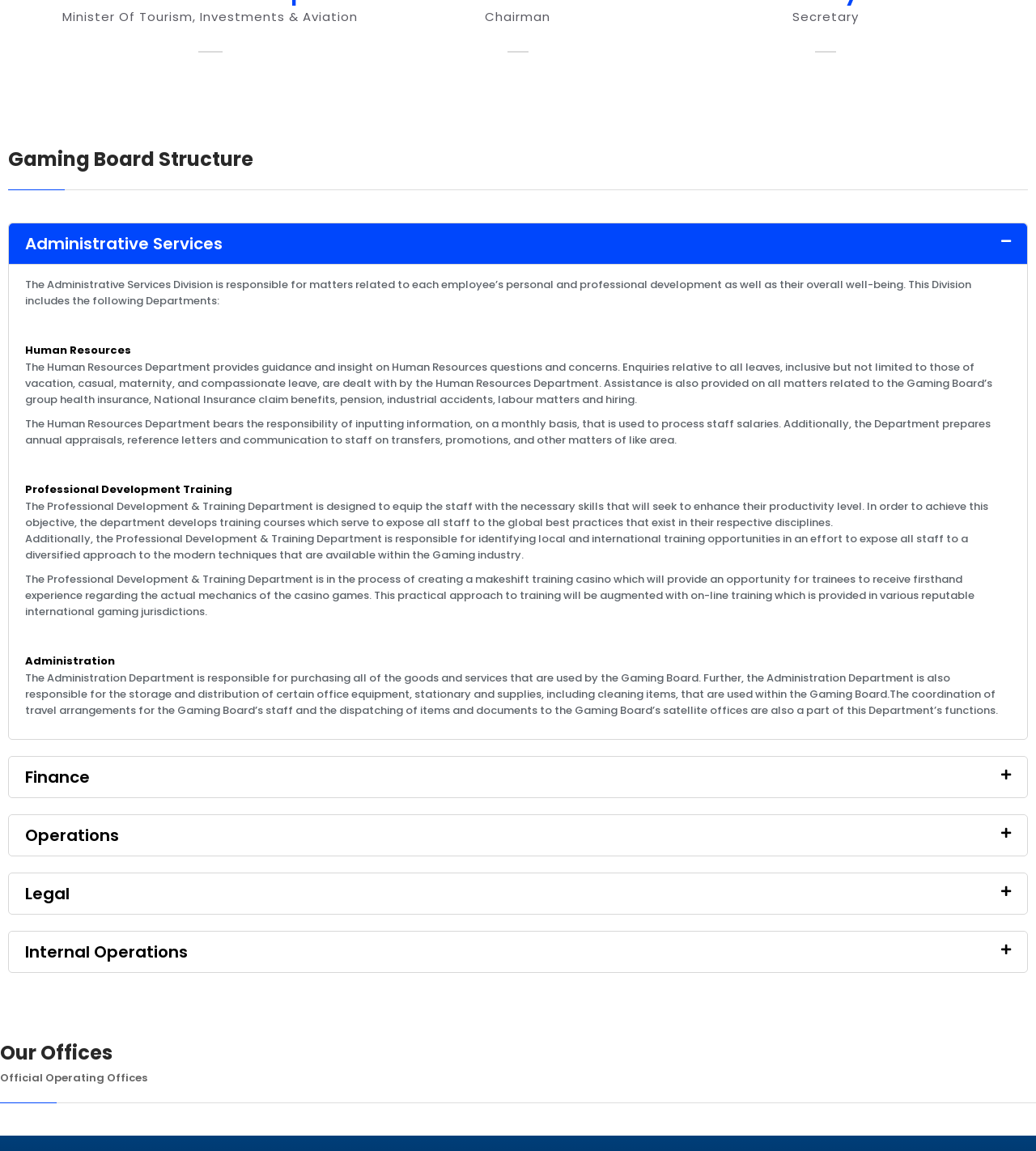Based on the description "Facebook", find the bounding box of the specified UI element.

[0.147, 0.061, 0.172, 0.084]